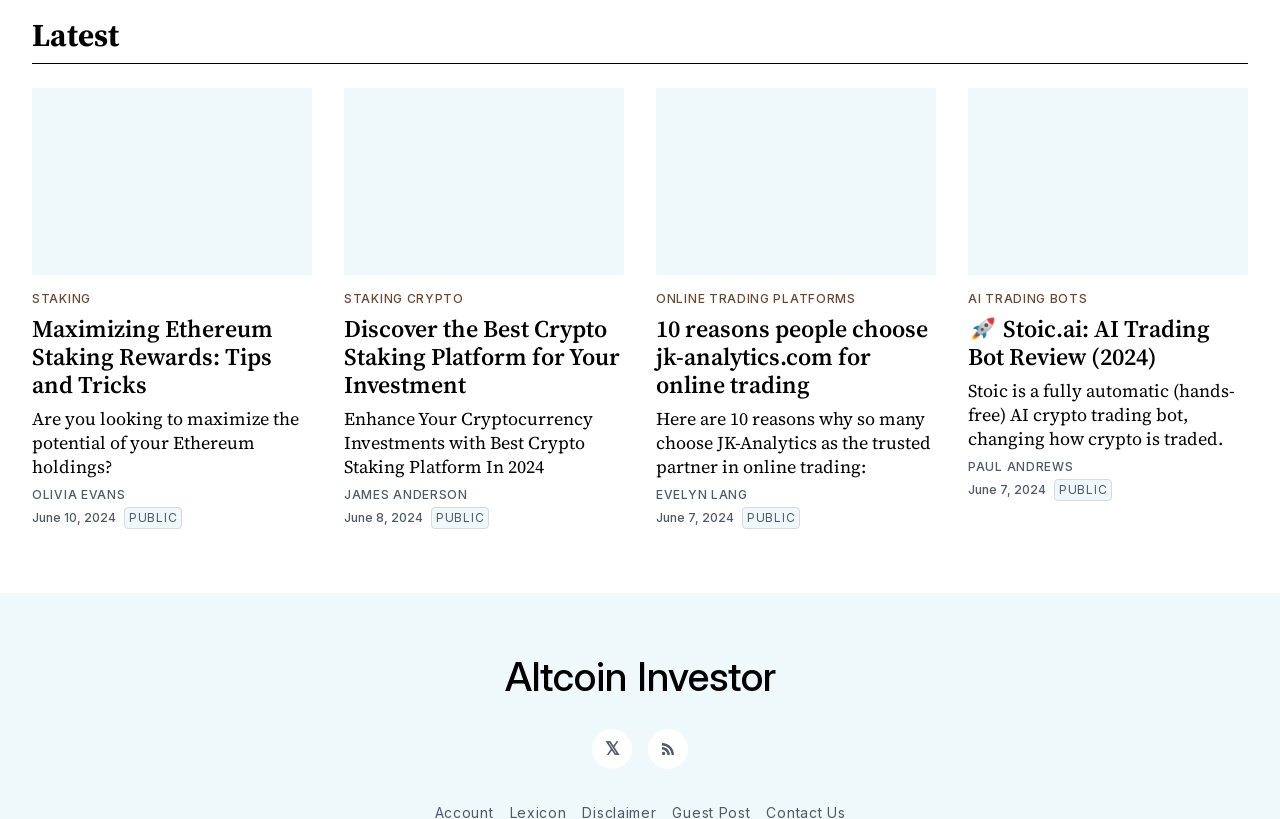What is the purpose of the 'Altcoin Investor' link?
Carefully analyze the image and provide a detailed answer to the question.

The 'Altcoin Investor' link is located at the bottom of the webpage, suggesting that it is a link to access the Altcoin Investor website, possibly the main website or homepage.